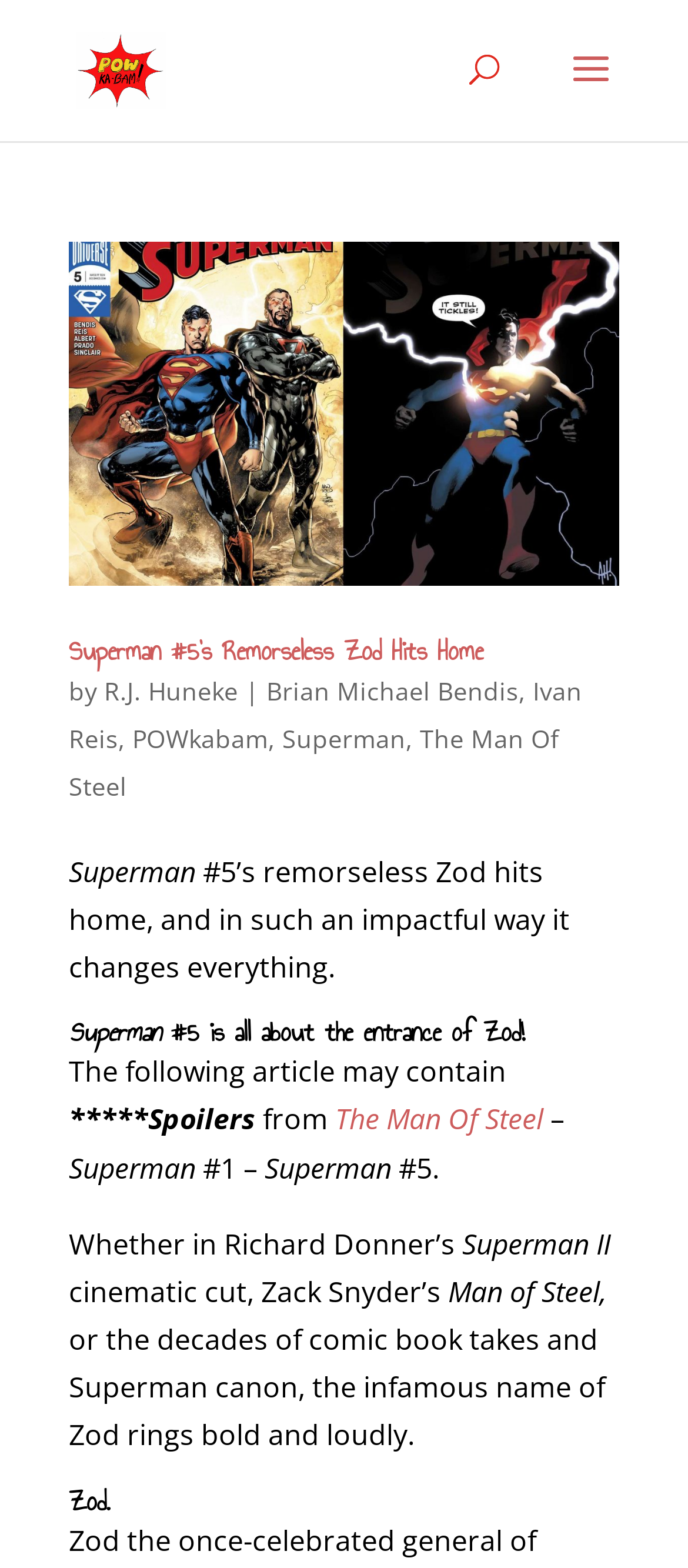Please find the bounding box for the UI component described as follows: "Brian Michael Bendis".

[0.387, 0.43, 0.754, 0.451]